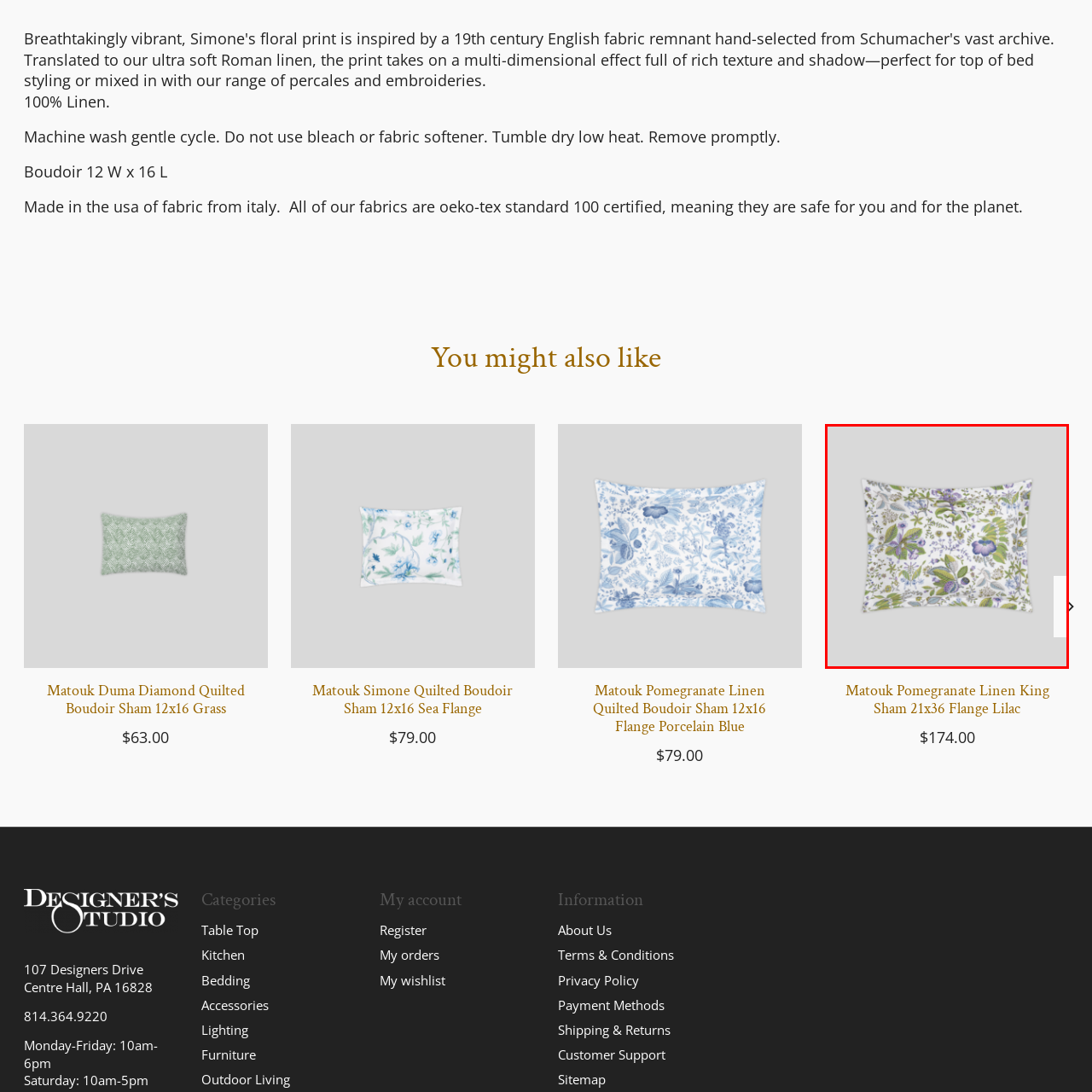Pay attention to the image encased in the red boundary and reply to the question using a single word or phrase:
What is the certification of the sham?

Oeko-Tex Standard 100